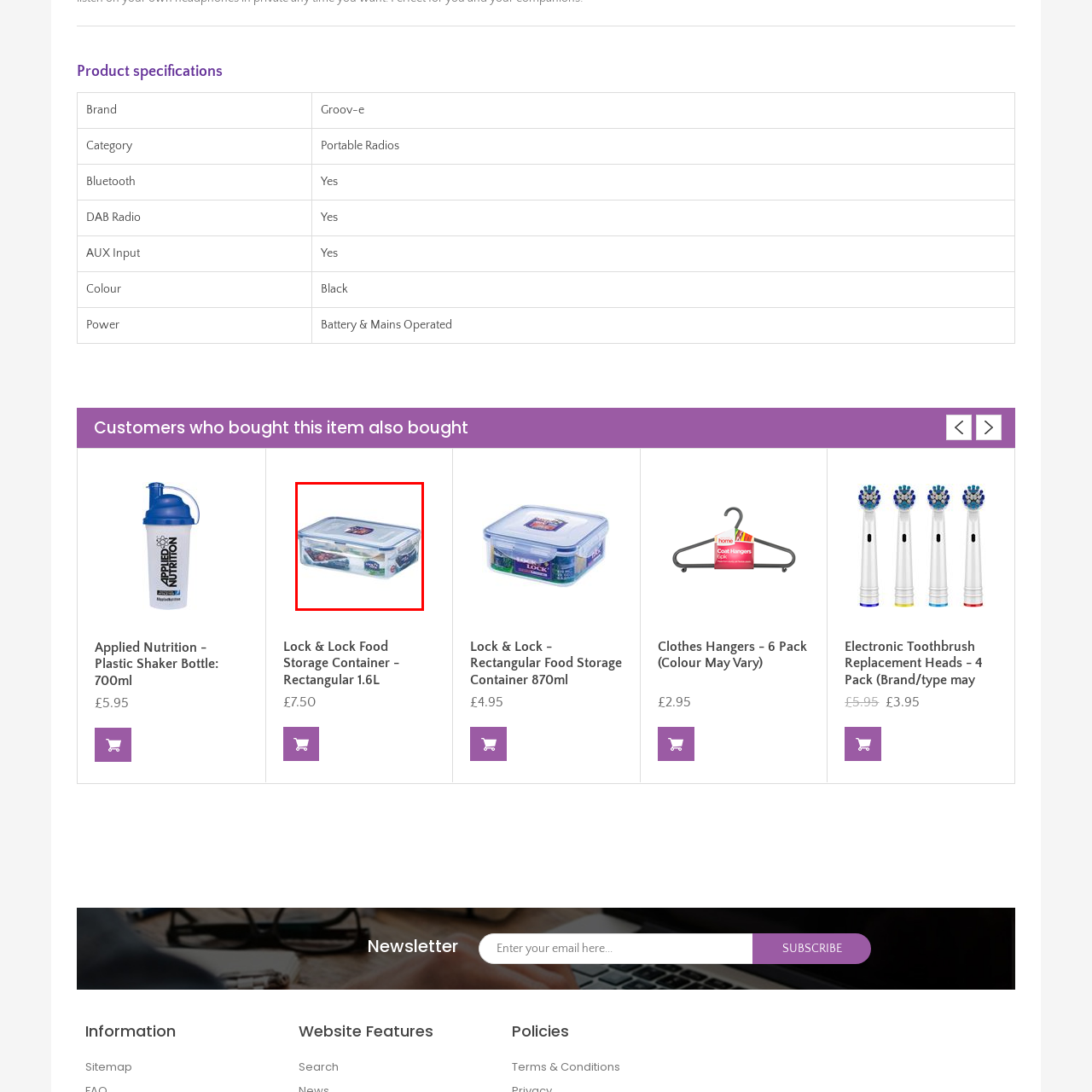What is the purpose of this container?
Direct your attention to the image inside the red bounding box and provide a detailed explanation in your answer.

The caption explains that the container is suitable for various food storage needs, such as meal prep, leftovers, or storing snacks, which implies its primary purpose is food storage.